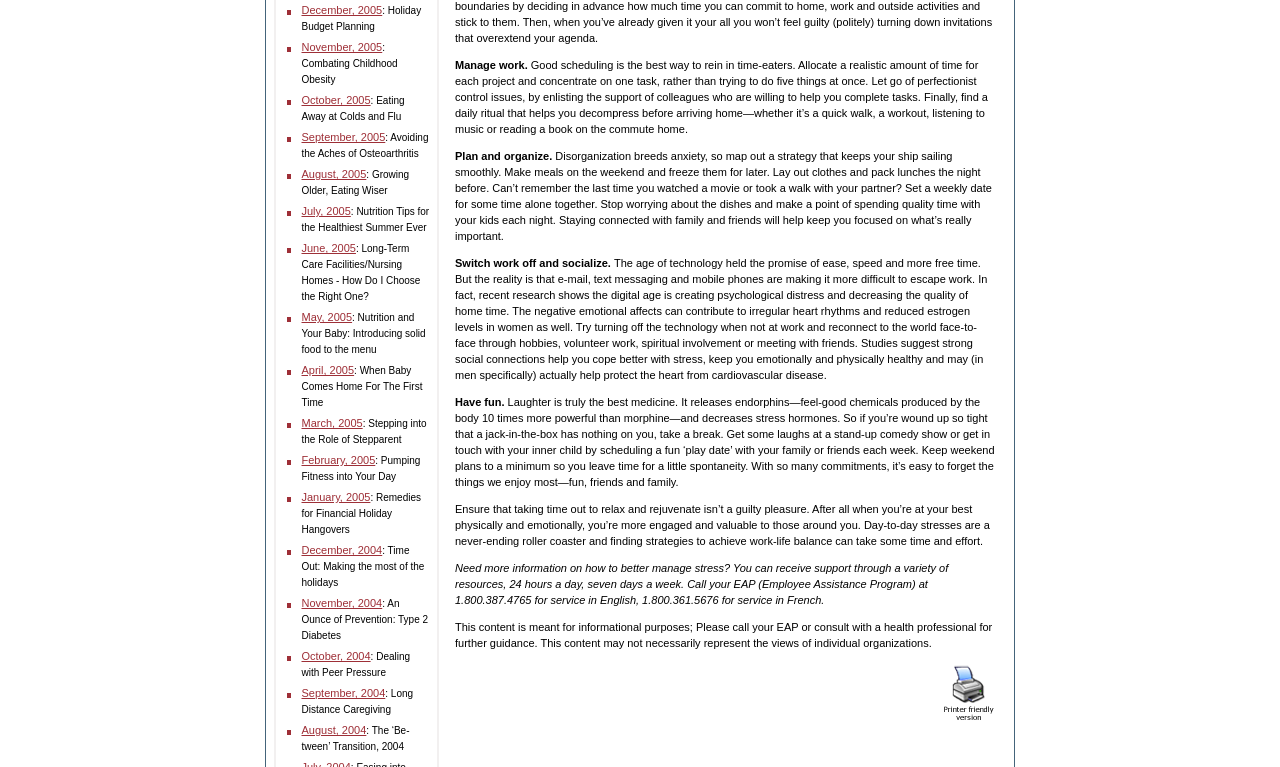Determine the bounding box for the described HTML element: "December, 2004". Ensure the coordinates are four float numbers between 0 and 1 in the format [left, top, right, bottom].

[0.236, 0.709, 0.299, 0.725]